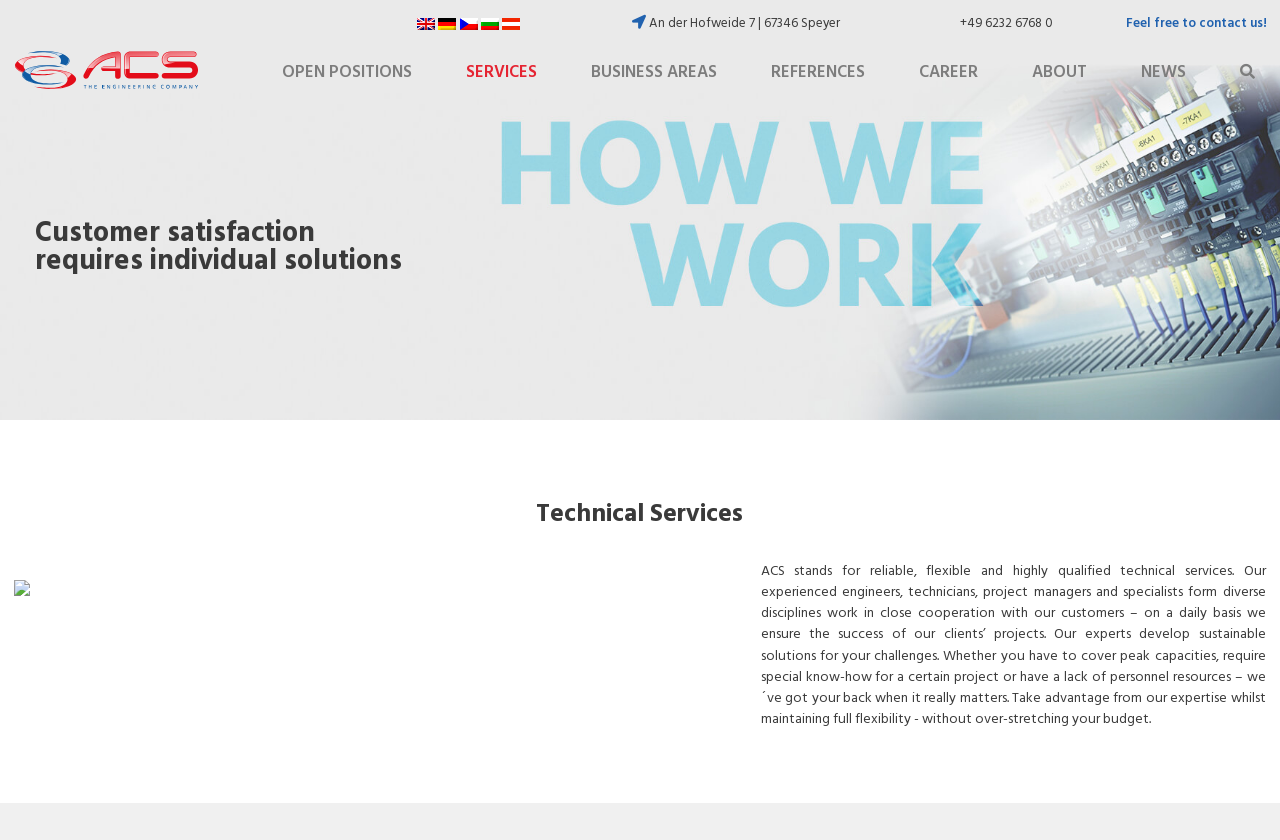Determine the bounding box coordinates of the area to click in order to meet this instruction: "Search".

[0.969, 0.065, 0.988, 0.092]